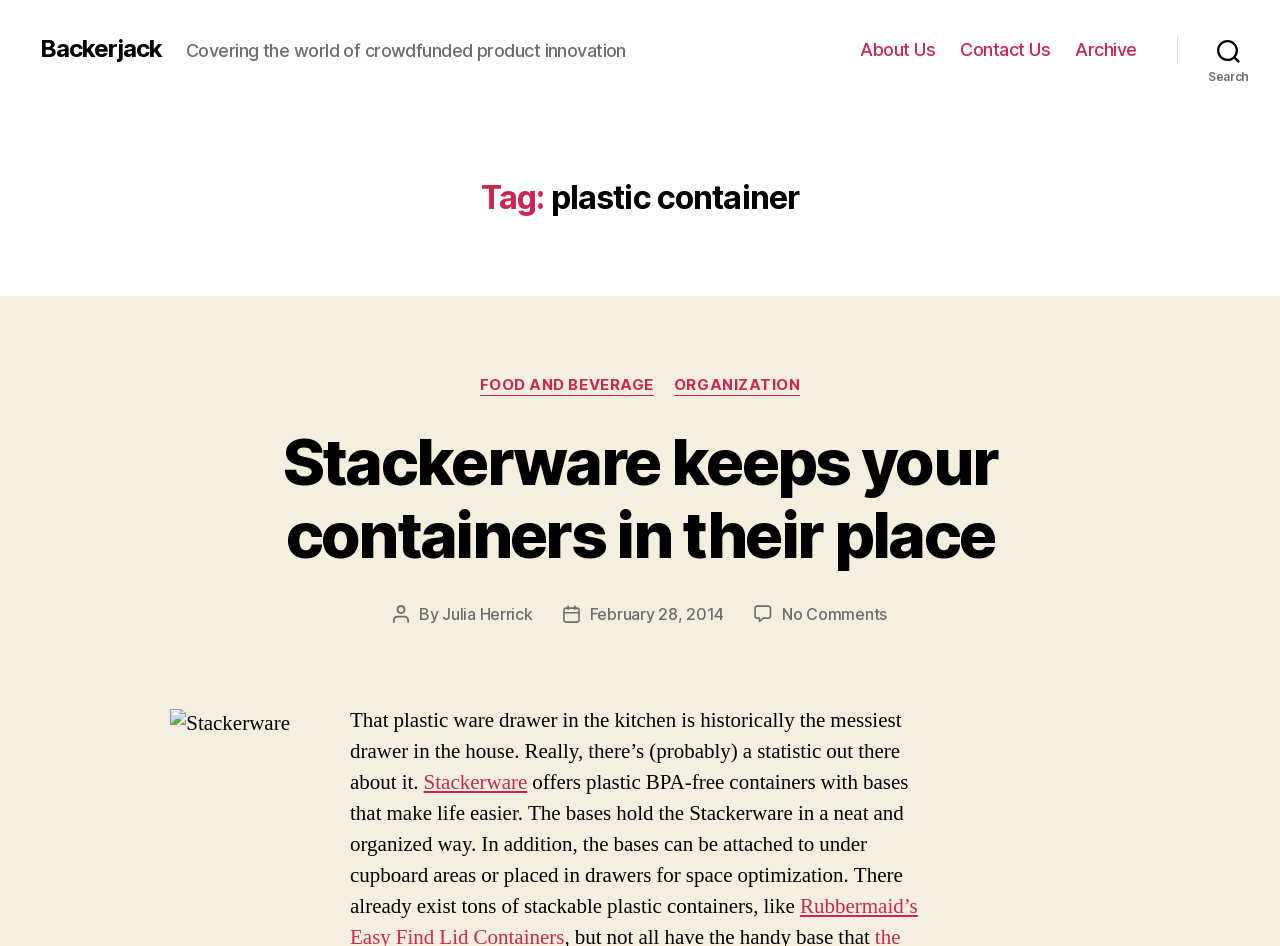Please indicate the bounding box coordinates of the element's region to be clicked to achieve the instruction: "View the 'FOOD AND BEVERAGE' category". Provide the coordinates as four float numbers between 0 and 1, i.e., [left, top, right, bottom].

[0.375, 0.398, 0.511, 0.419]